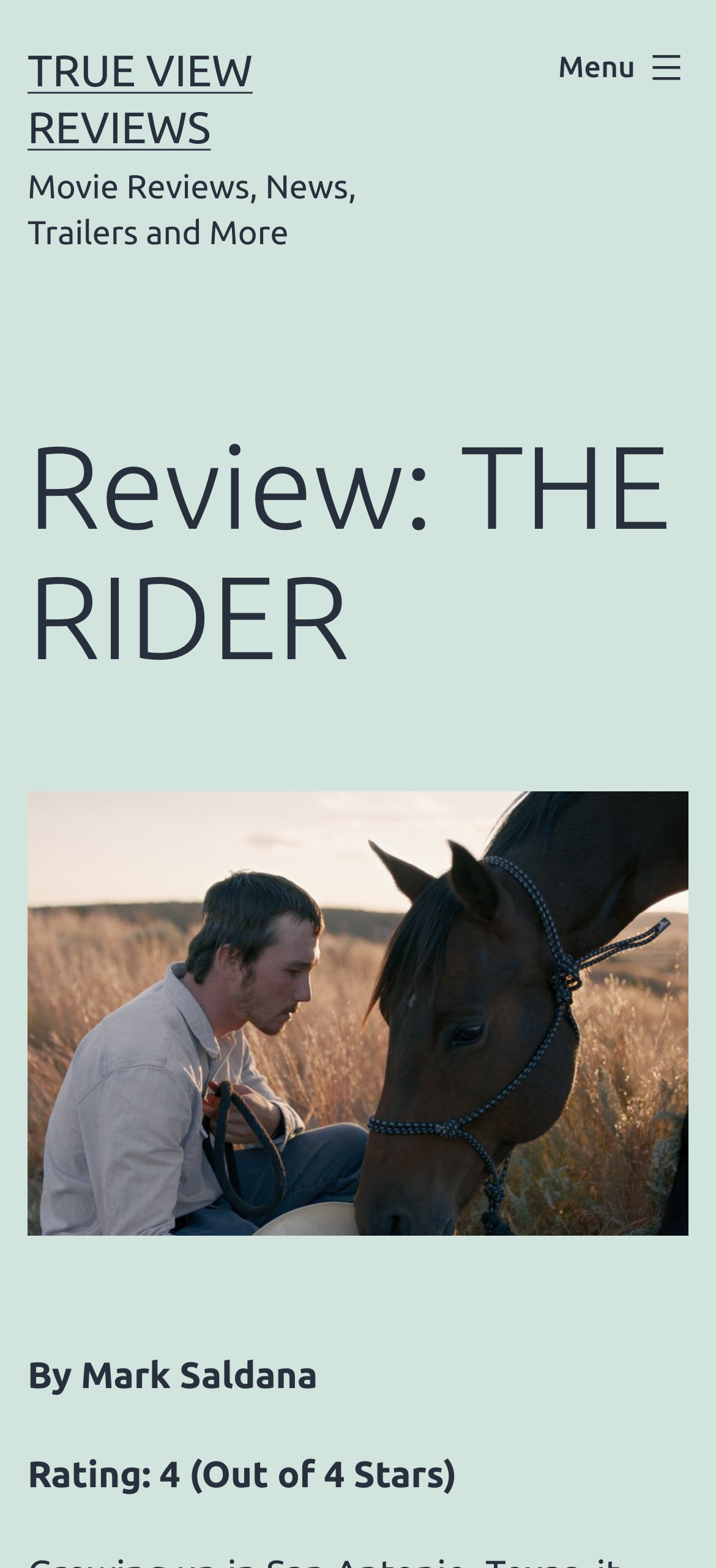Is the menu expanded?
Offer a detailed and full explanation in response to the question.

I found that the menu is not expanded by looking at the button with the text 'Menu' which has an attribute 'expanded' set to 'False'.